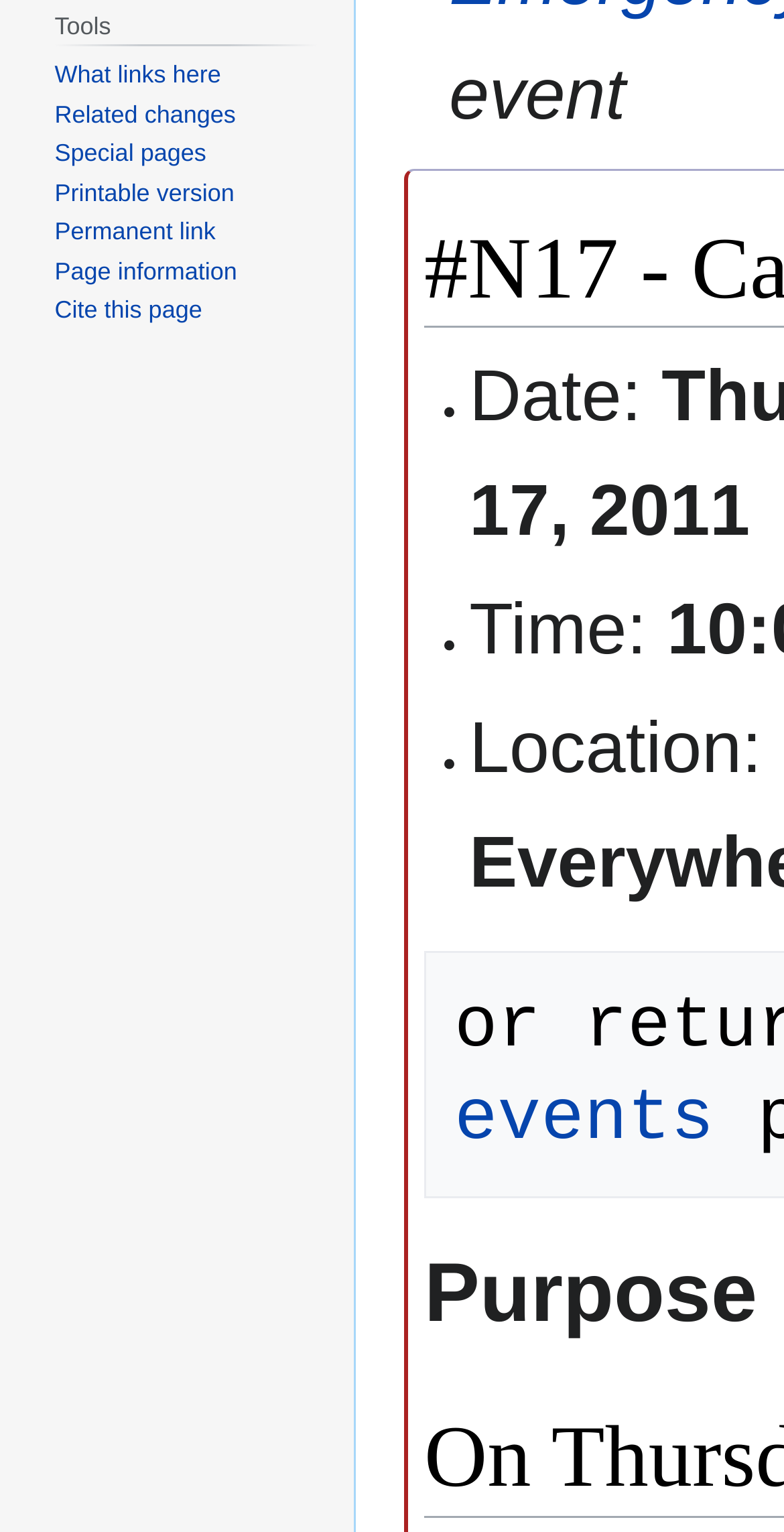Bounding box coordinates are specified in the format (top-left x, top-left y, bottom-right x, bottom-right y). All values are floating point numbers bounded between 0 and 1. Please provide the bounding box coordinate of the region this sentence describes: events

[0.579, 0.704, 0.912, 0.757]